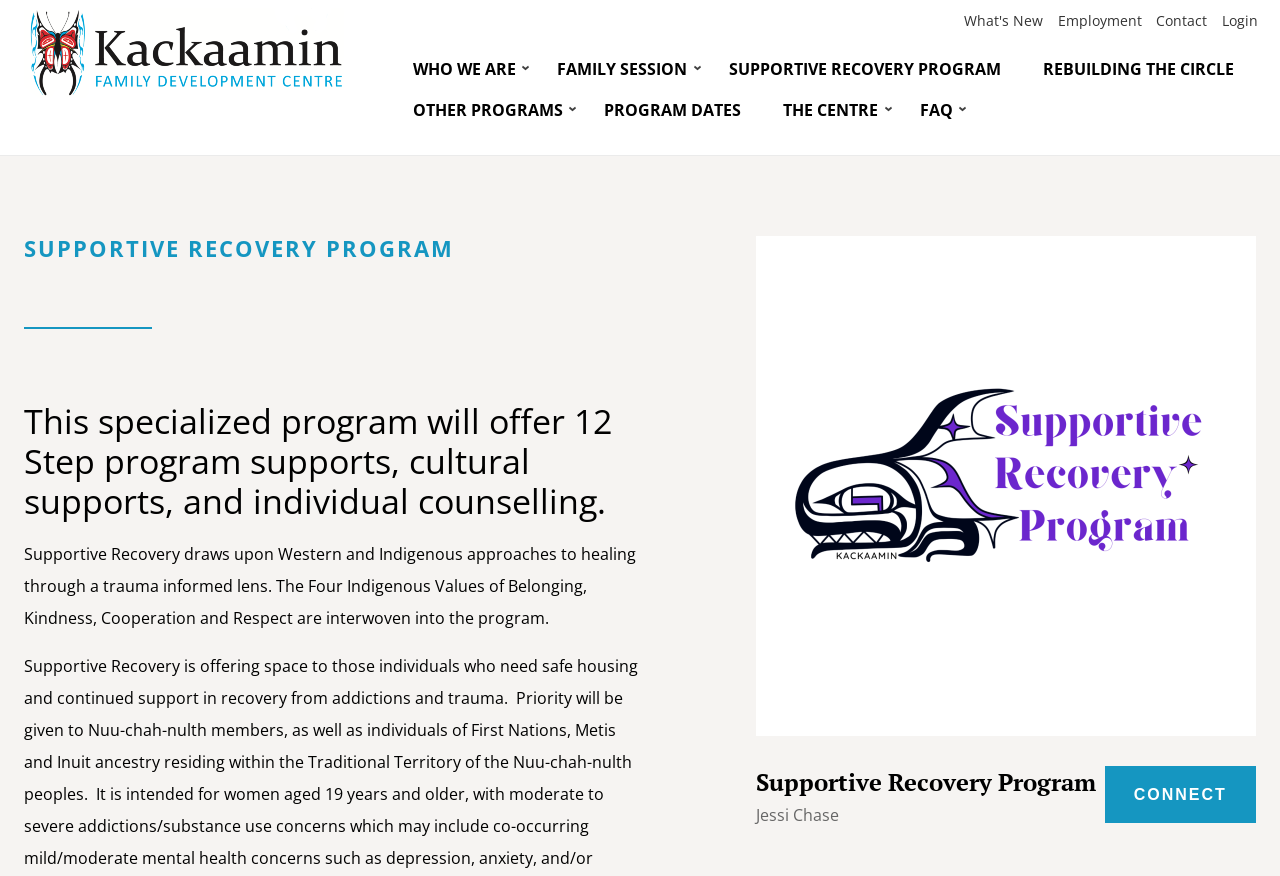Determine the bounding box coordinates of the clickable area required to perform the following instruction: "learn about supportive recovery program". The coordinates should be represented as four float numbers between 0 and 1: [left, top, right, bottom].

[0.553, 0.055, 0.798, 0.102]